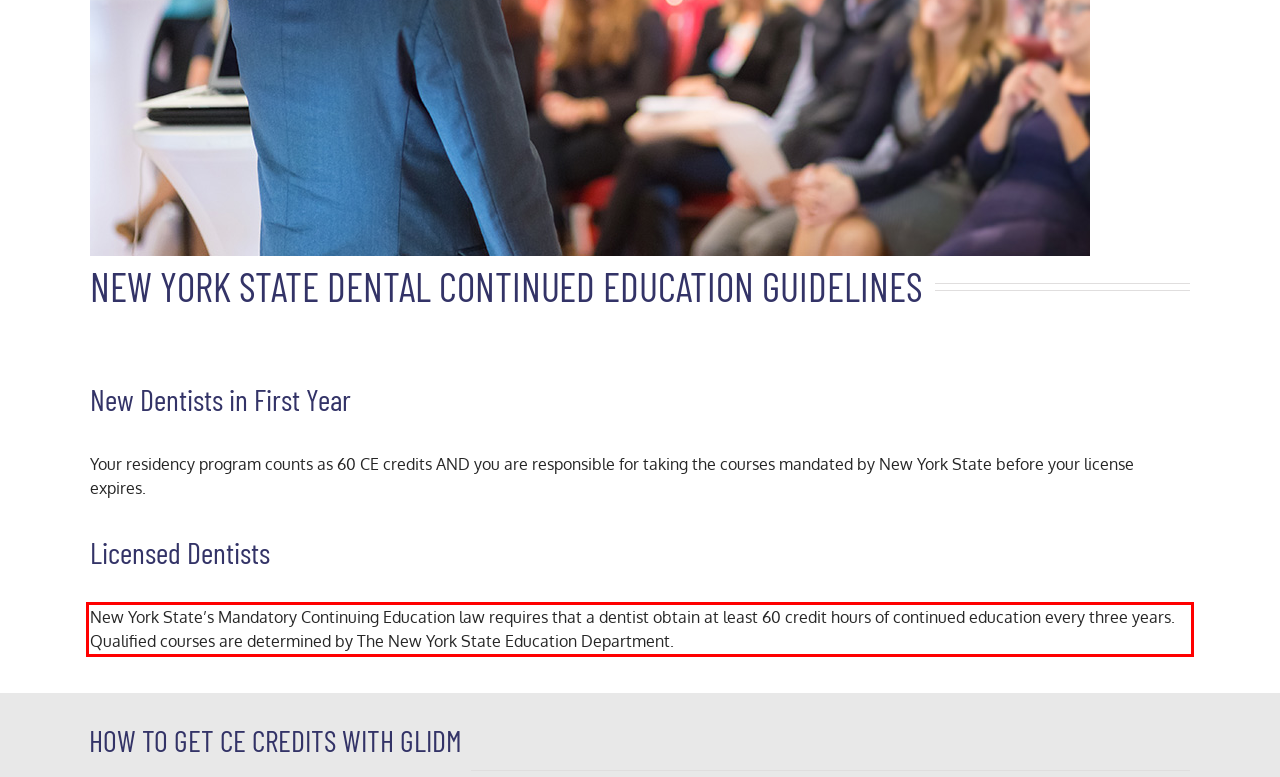Please recognize and transcribe the text located inside the red bounding box in the webpage image.

New York State’s Mandatory Continuing Education law requires that a dentist obtain at least 60 credit hours of continued education every three years. Qualified courses are determined by The New York State Education Department.